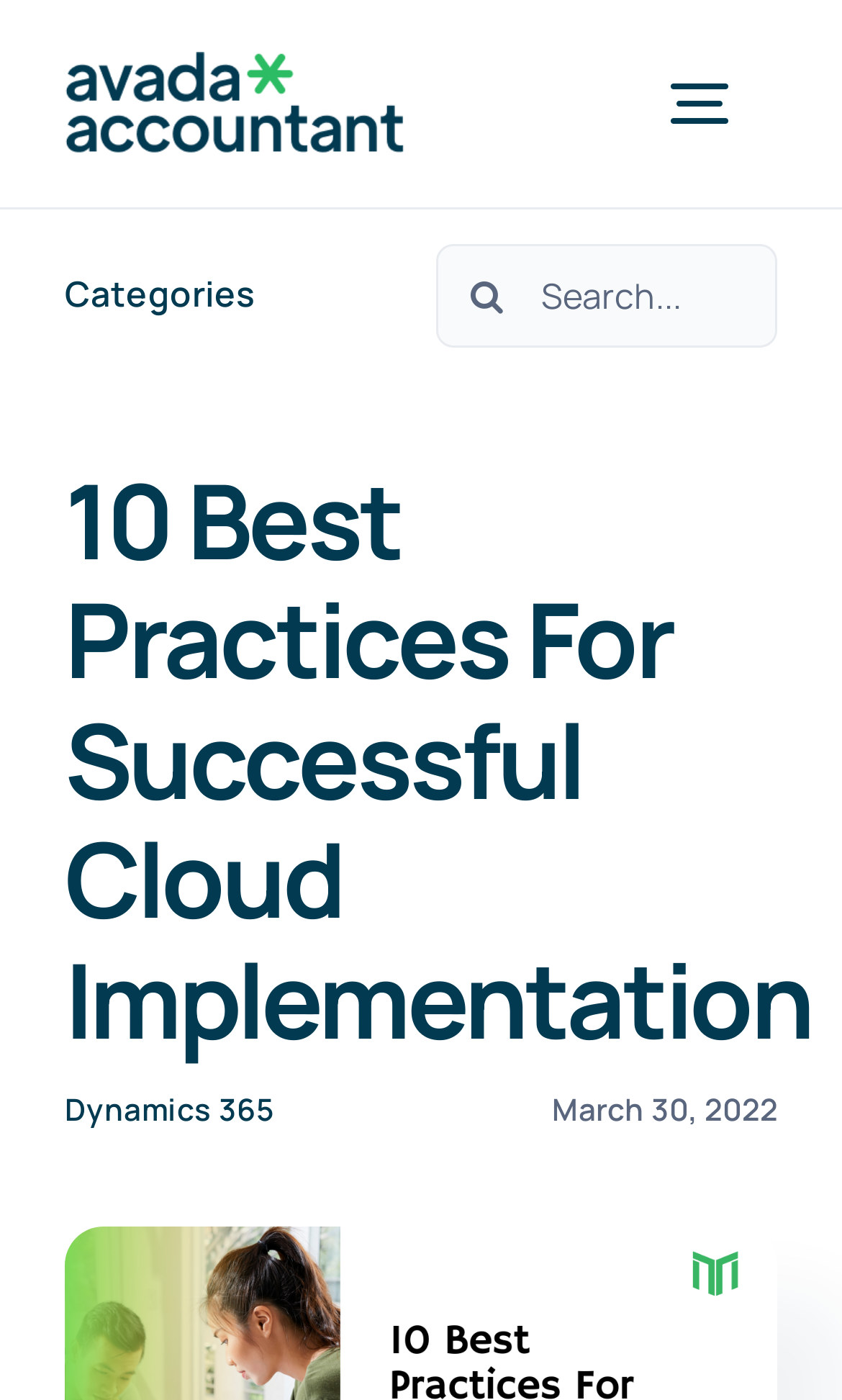From the image, can you give a detailed response to the question below:
What is the date of the article or post?

The date of the article or post is March 30, 2022, which can be found at the bottom of the webpage, as indicated by the StaticText element with the text 'March 30, 2022'.